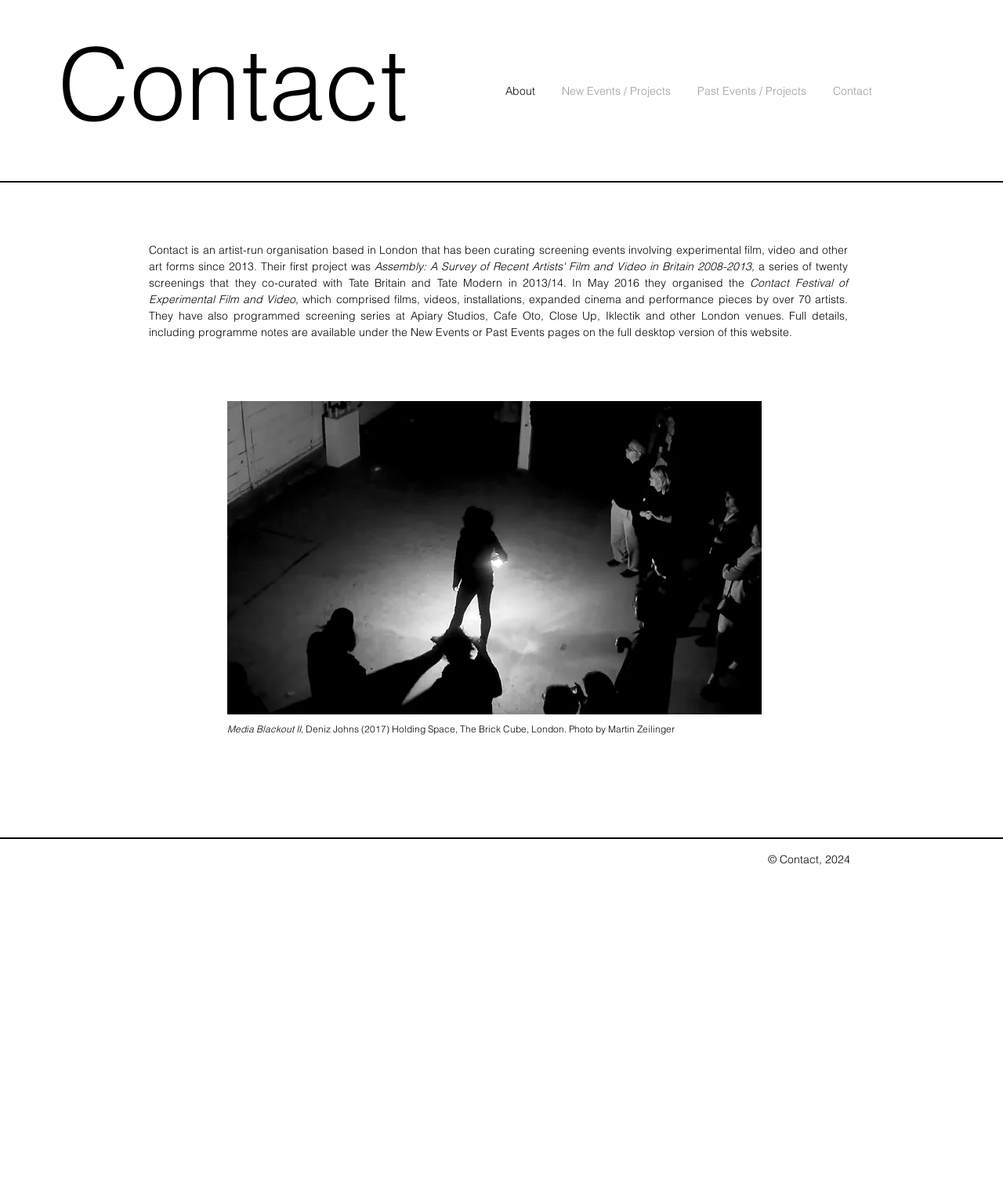How many links are there in the navigation section?
Look at the screenshot and respond with one word or a short phrase.

4